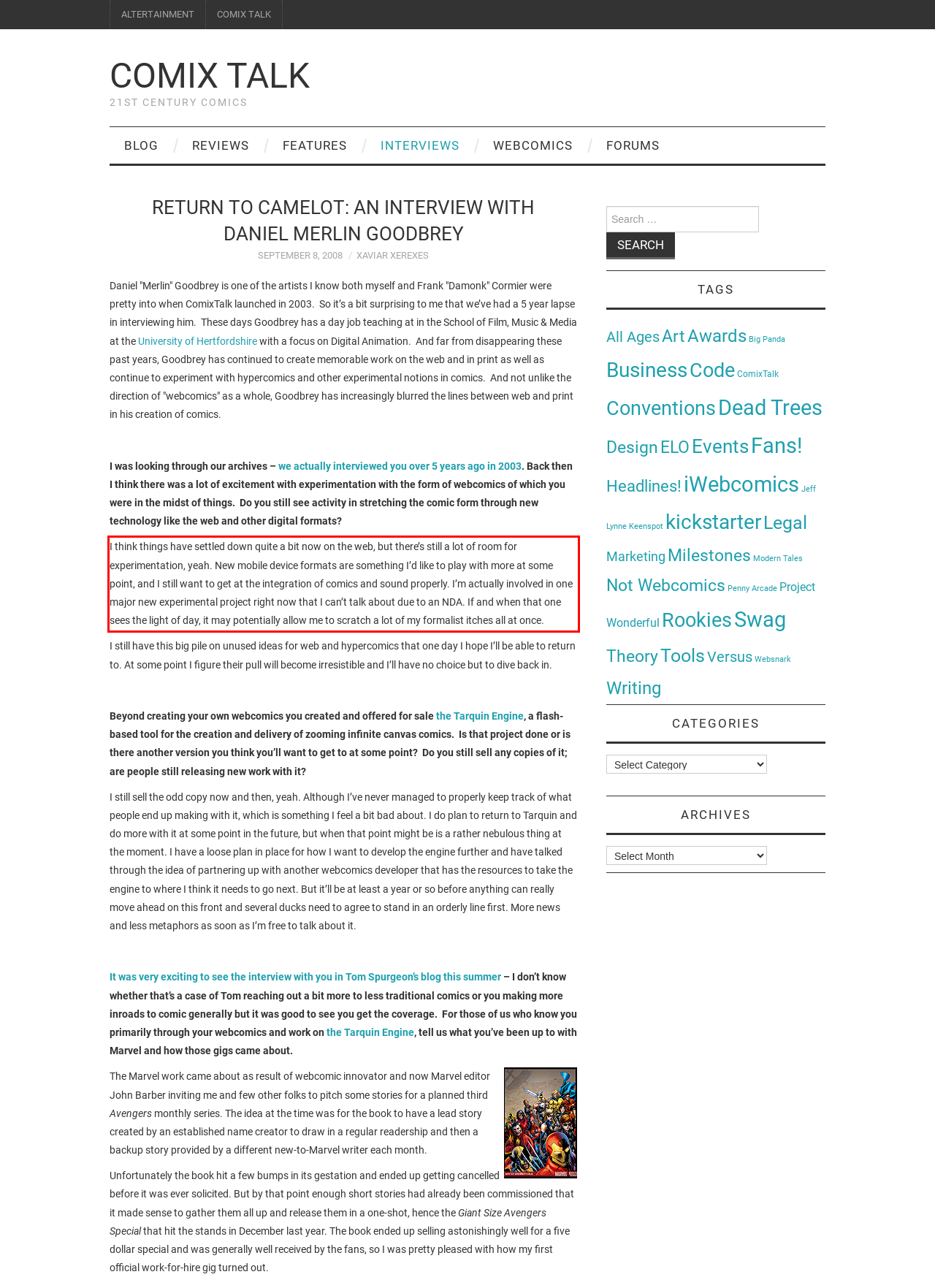From the given screenshot of a webpage, identify the red bounding box and extract the text content within it.

I think things have settled down quite a bit now on the web, but there’s still a lot of room for experimentation, yeah. New mobile device formats are something I’d like to play with more at some point, and I still want to get at the integration of comics and sound properly. I’m actually involved in one major new experimental project right now that I can’t talk about due to an NDA. If and when that one sees the light of day, it may potentially allow me to scratch a lot of my formalist itches all at once.